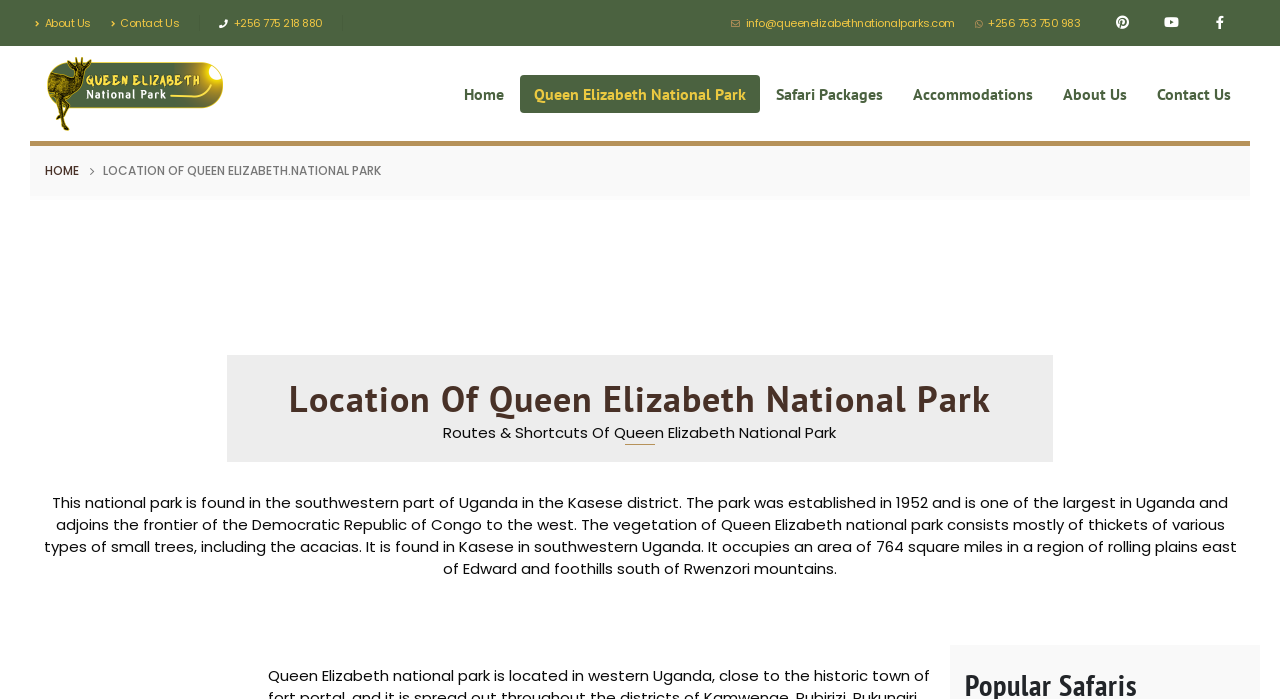Could you indicate the bounding box coordinates of the region to click in order to complete this instruction: "Go to Home".

[0.352, 0.107, 0.405, 0.161]